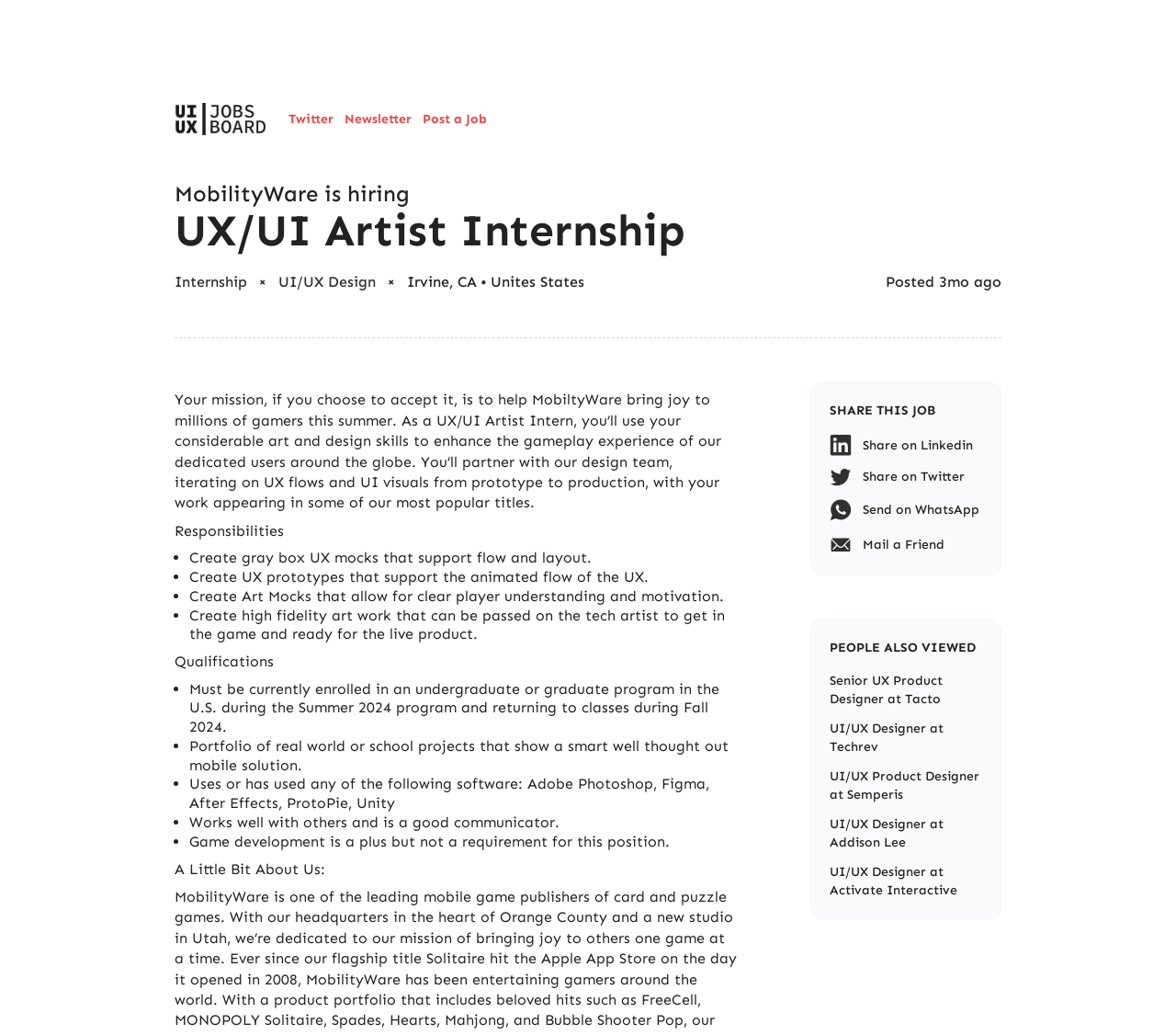Find the bounding box coordinates of the clickable area required to complete the following action: "Click on Twitter link".

[0.245, 0.106, 0.284, 0.124]